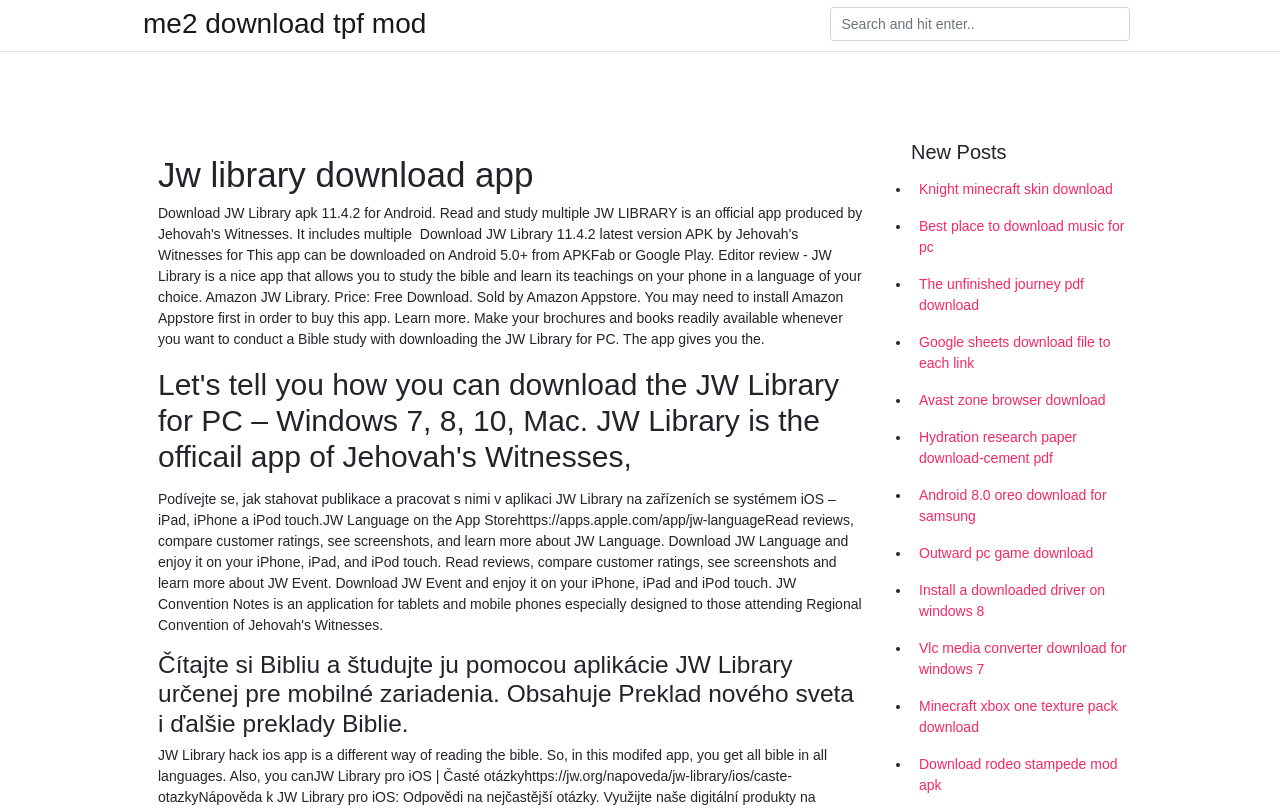Locate the bounding box coordinates of the element that should be clicked to fulfill the instruction: "Vote in the poll".

None